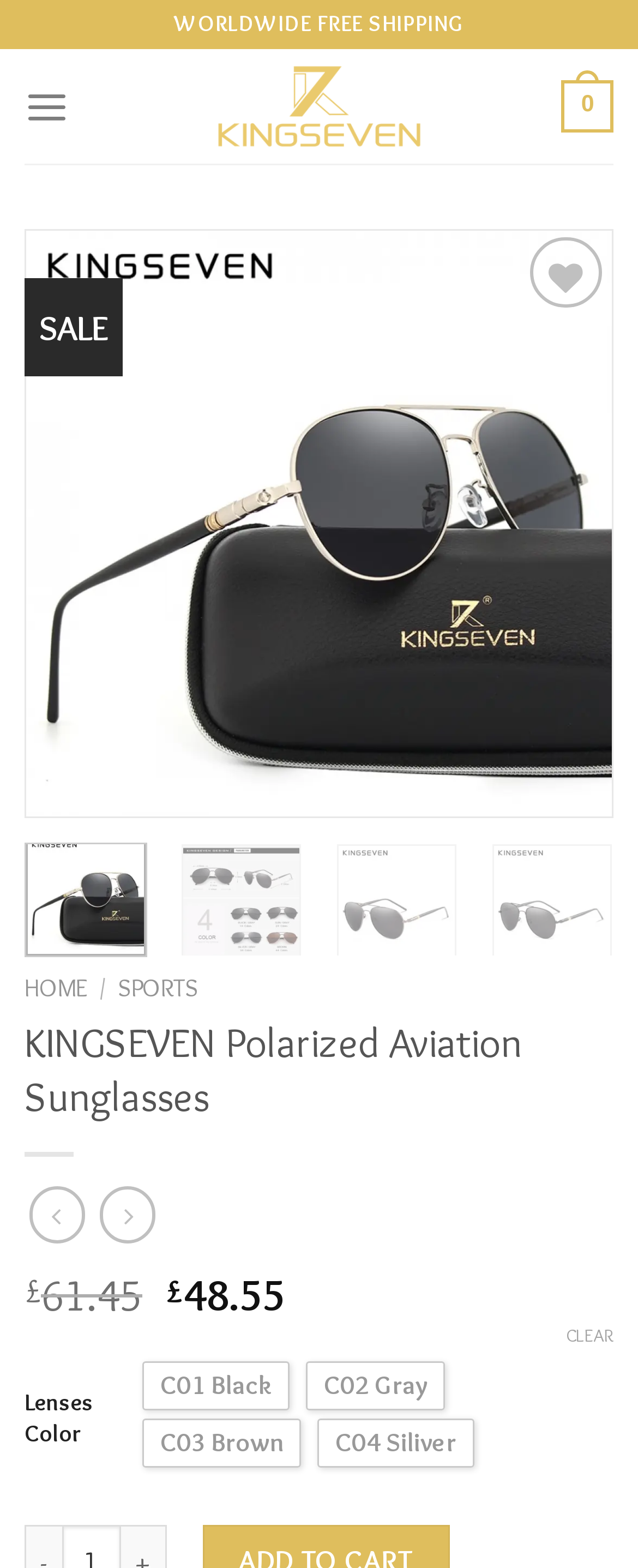What is the current price of the sunglasses?
Please respond to the question with a detailed and thorough explanation.

I found the answer by looking at the price information section, where it says 'Current price is: £48.55.' This indicates that the current price of the sunglasses is £48.55.